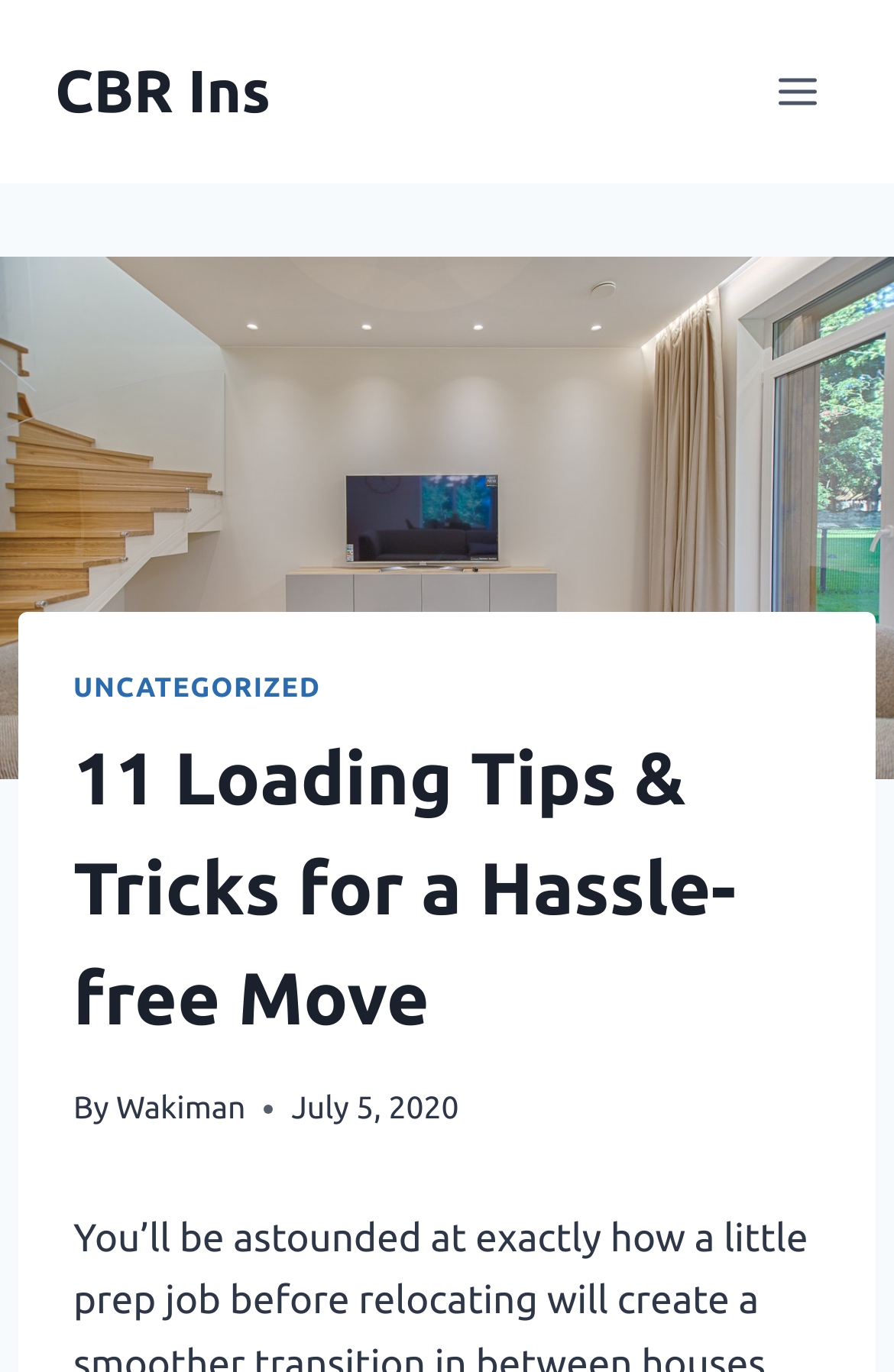Describe all the visual and textual components of the webpage comprehensively.

The webpage appears to be an article or blog post titled "11 Loading Tips & Tricks For A Hassle-free Move" from CBR Ins. At the top left of the page, there is a link to the website's homepage, "CBR Ins". Next to it, on the top right, is a button to open a menu, which is currently not expanded.

Below the top section, there is a header area that spans almost the entire width of the page. Within this header, there is a link to a category labeled "UNCATEGORIZED" on the left, followed by the main heading "11 Loading Tips & Tricks for a Hassle-free Move" that takes up most of the header space. 

Further down, there is a byline that reads "By Wakiman" on the left, and a timestamp "July 5, 2020" on the right. The article content is likely to be below this section, although the exact details are not provided in the accessibility tree.